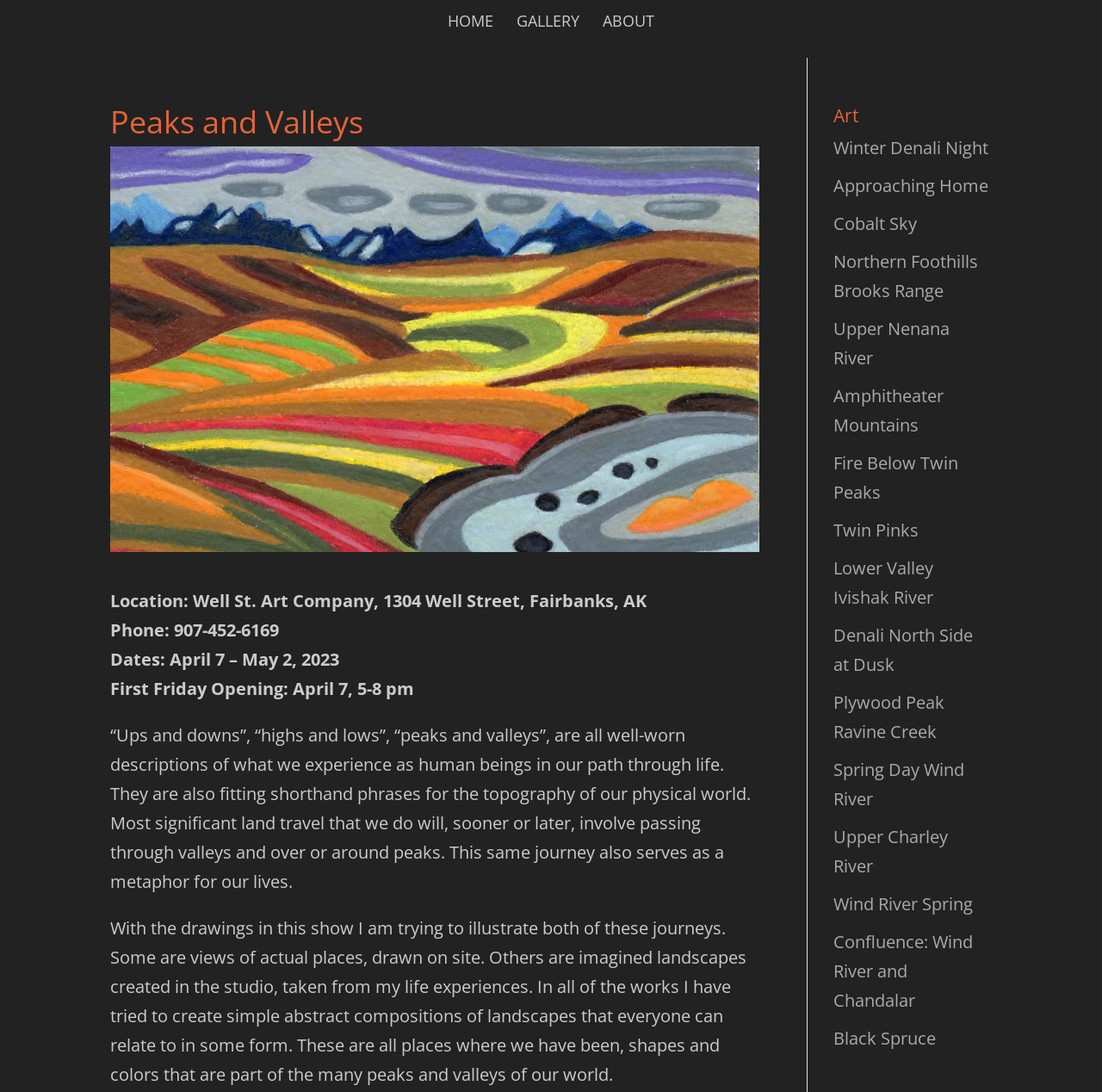Please specify the bounding box coordinates of the clickable region necessary for completing the following instruction: "View the GALLERY". The coordinates must consist of four float numbers between 0 and 1, i.e., [left, top, right, bottom].

[0.469, 0.013, 0.526, 0.053]